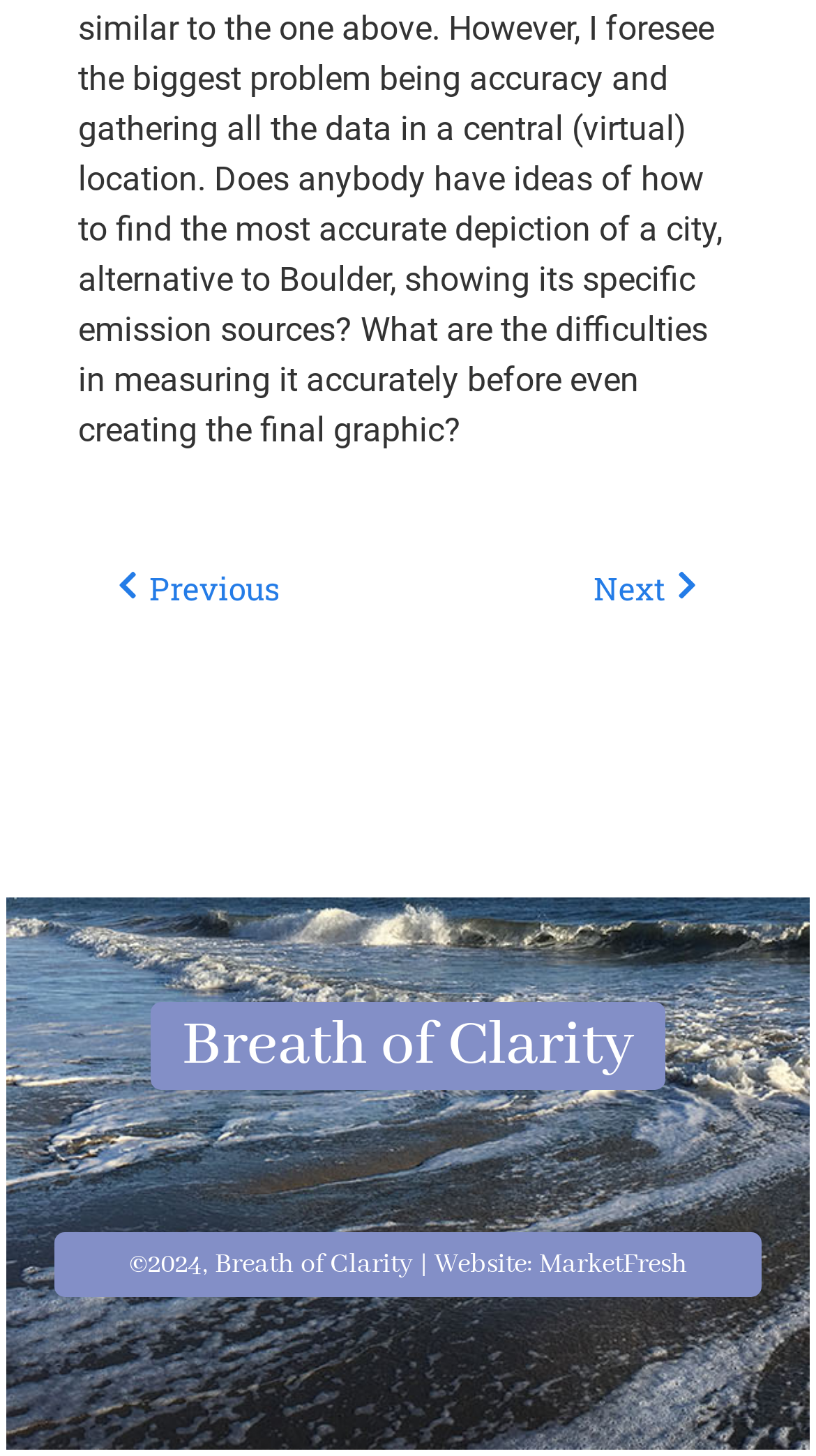Identify the bounding box of the HTML element described here: "NextNext". Provide the coordinates as four float numbers between 0 and 1: [left, top, right, bottom].

[0.499, 0.388, 0.853, 0.42]